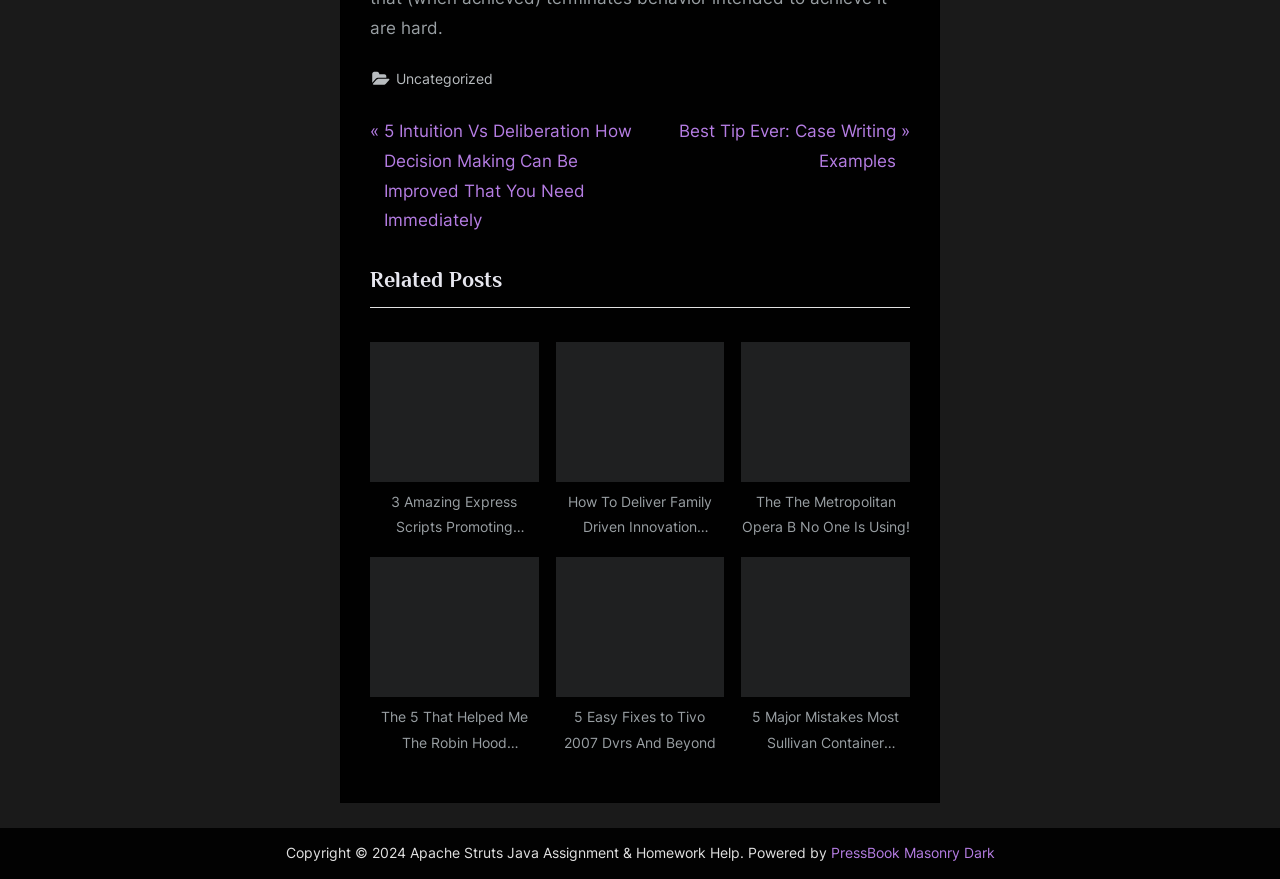Pinpoint the bounding box coordinates of the clickable element to carry out the following instruction: "go to previous post."

[0.289, 0.133, 0.496, 0.269]